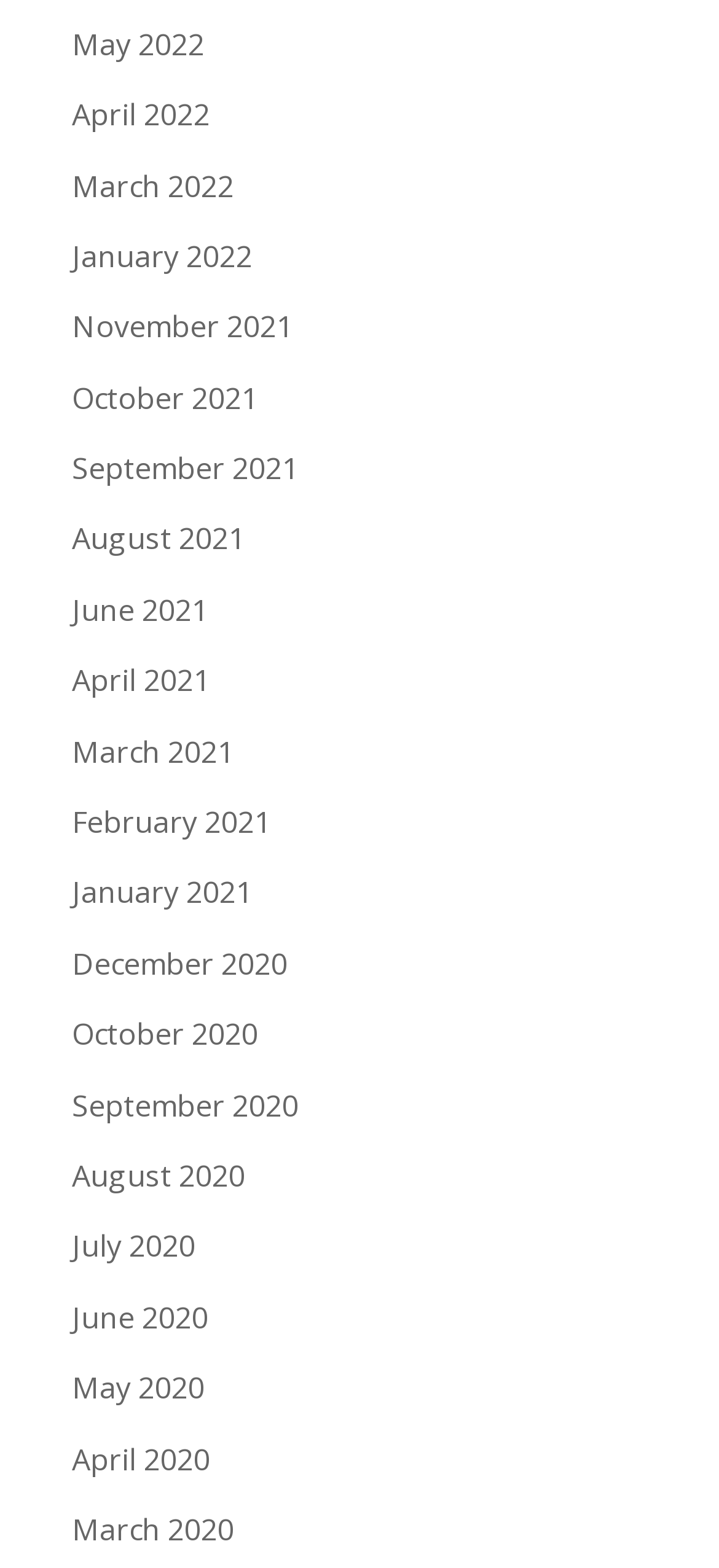How many links are there on the webpage?
Please answer the question with as much detail as possible using the screenshot.

By counting the links on the webpage, I can see that there are 24 links, each representing a different month.